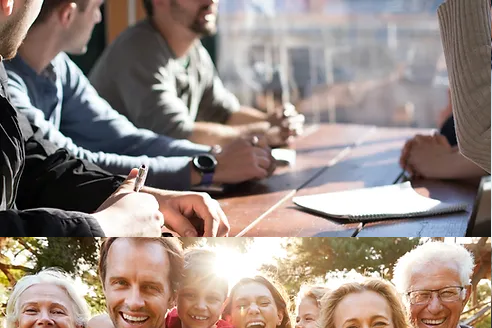From the details in the image, provide a thorough response to the question: What is the goal of Scioto County JFS?

The visual representation aligns with the mission of Scioto County JFS, which aims to promote greater stability and support for families within the community, focusing on protecting vulnerable members while enhancing their dignity and confidence. This suggests that the goal of Scioto County JFS is to promote family stability.